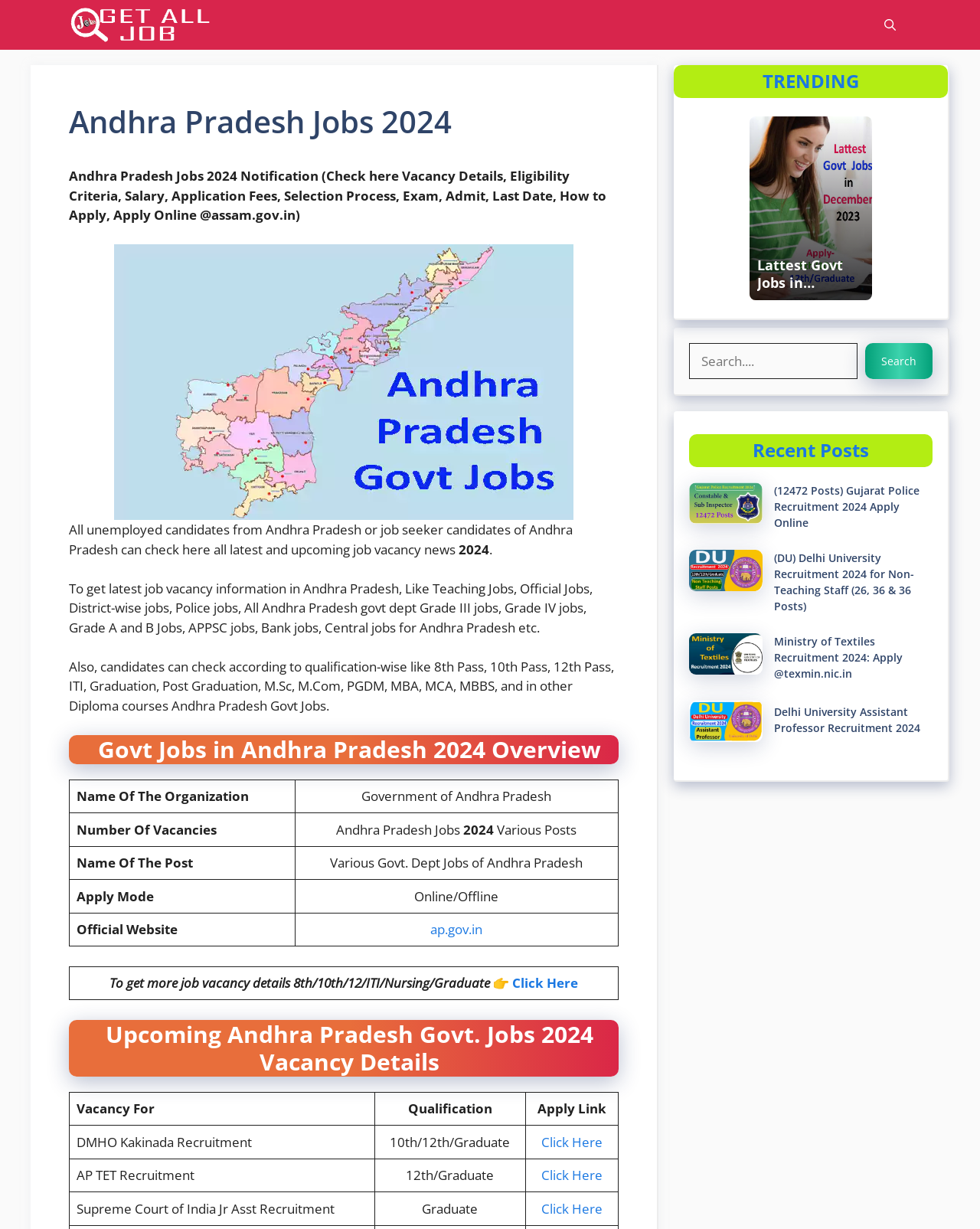Consider the image and give a detailed and elaborate answer to the question: 
What is the apply mode for the Various Govt. Dept Jobs of Andhra Pradesh?

This answer can be found in the table under the 'Govt Jobs in Andhra Pradesh 2024 Overview' heading, where the 'Apply Mode' column has the value 'Online/Offline'.